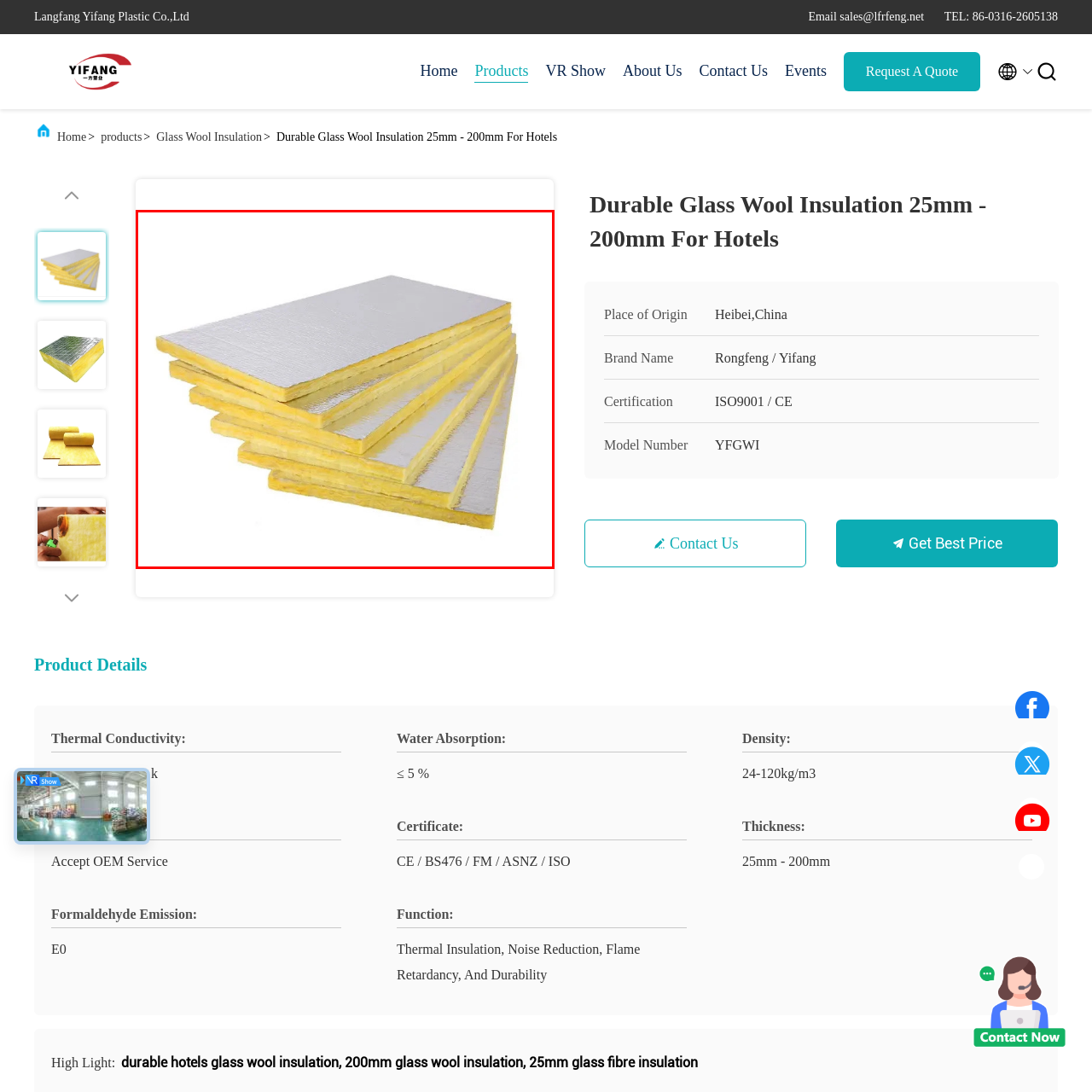Elaborate on the visual content inside the red-framed section with detailed information.

This image showcases a stack of durable glass wool insulation boards, designed specifically for applications in hotels. The insulation panels are characterized by their yellow fiberglass core and reflective silver exterior, which enhance thermal insulation properties. These boards, with a thickness range of 25mm to 200mm, offer excellent thermal performance, soundproofing, and flame retardancy. Ideal for use in various construction projects, they exemplify a combination of durability and functionality, making them a popular choice in the hospitality industry.